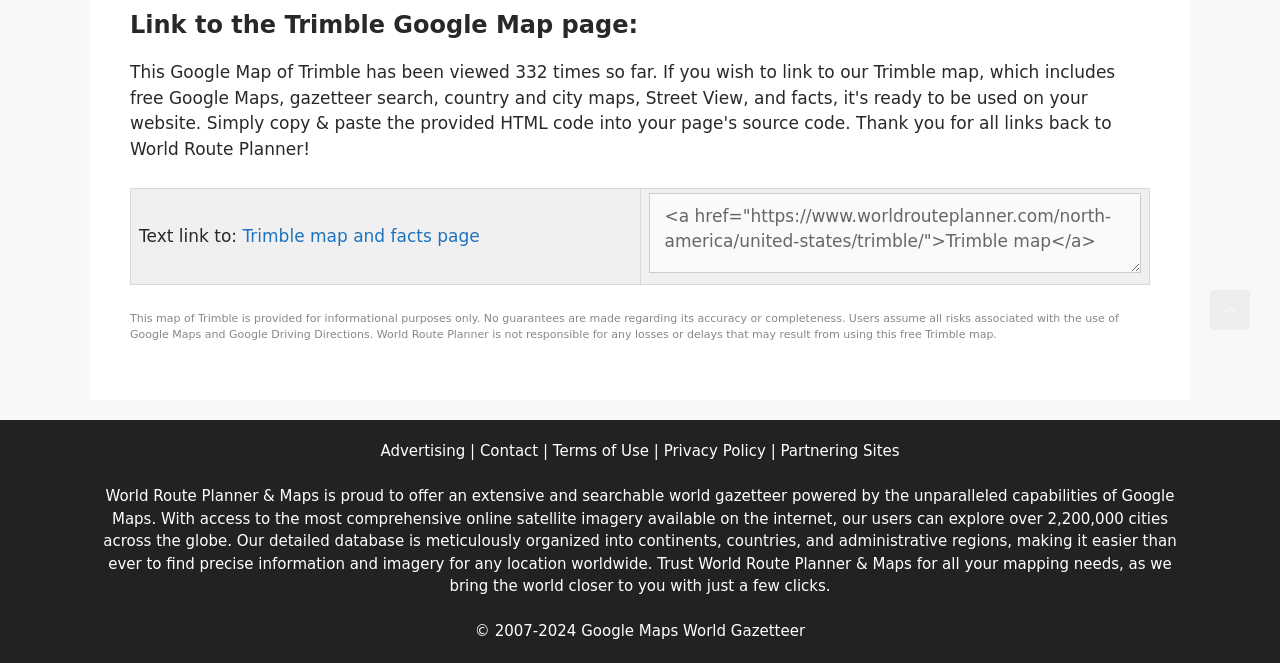Find and indicate the bounding box coordinates of the region you should select to follow the given instruction: "Open Trimble map".

[0.507, 0.29, 0.891, 0.411]